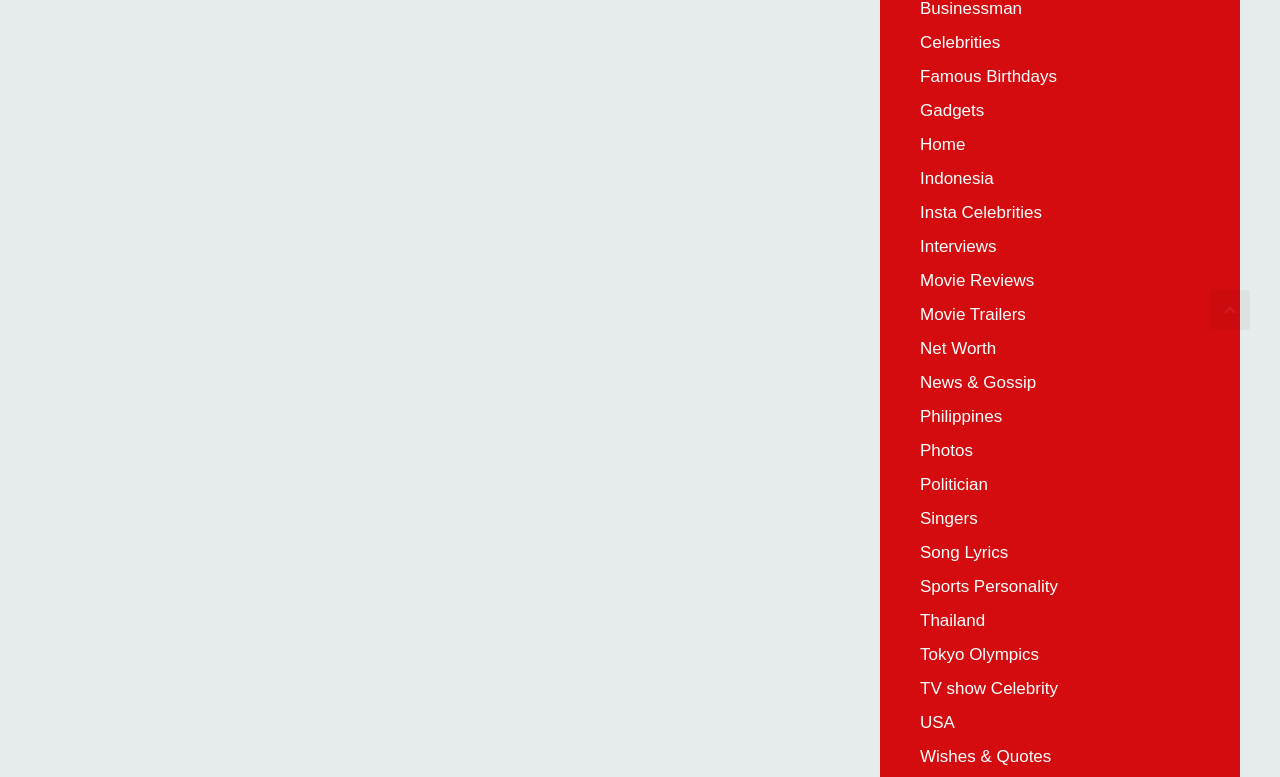Can you specify the bounding box coordinates of the area that needs to be clicked to fulfill the following instruction: "Scroll back to top"?

[0.945, 0.373, 0.977, 0.425]